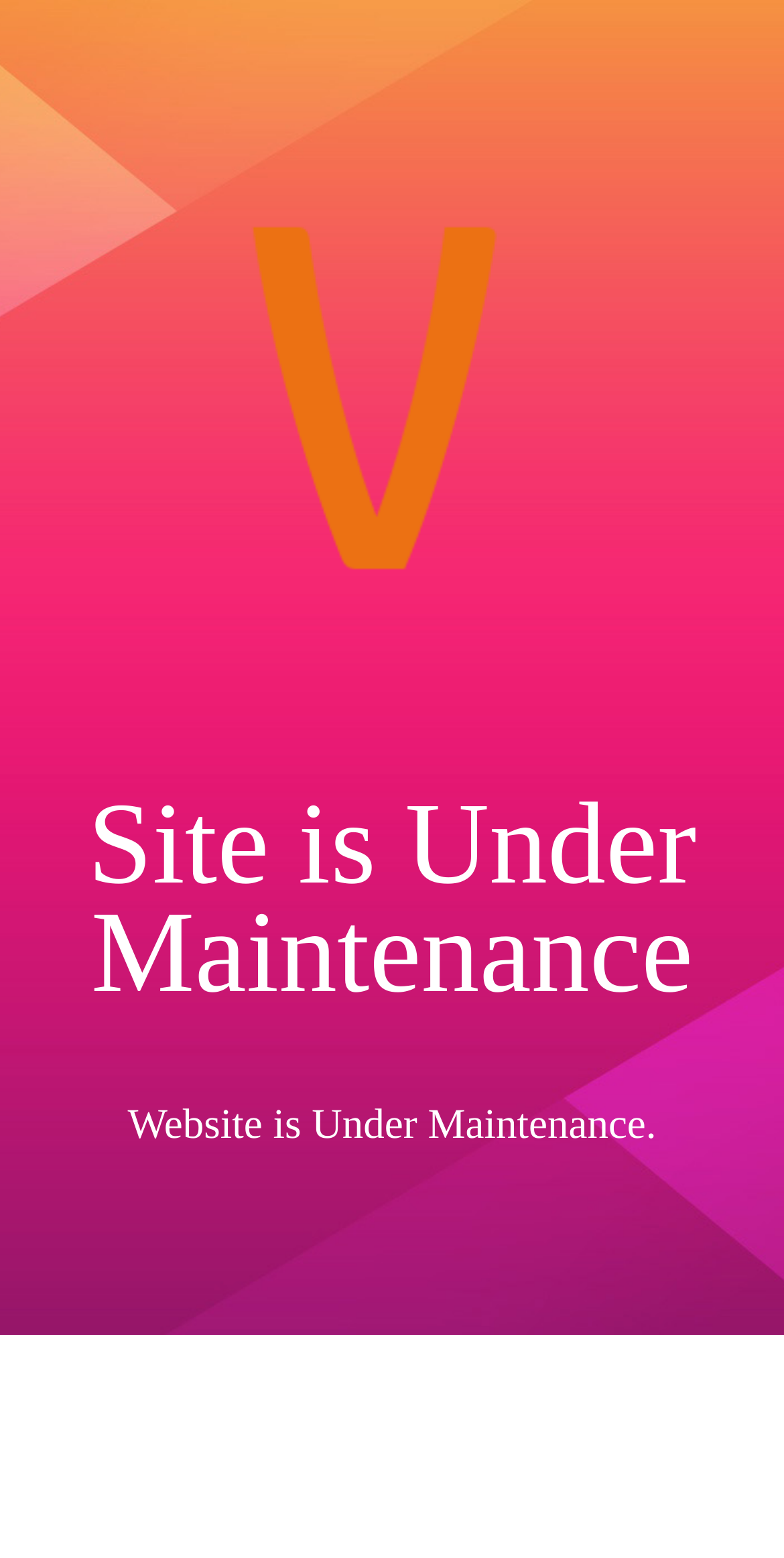Can you find and provide the title of the webpage?

Site is Under Maintenance